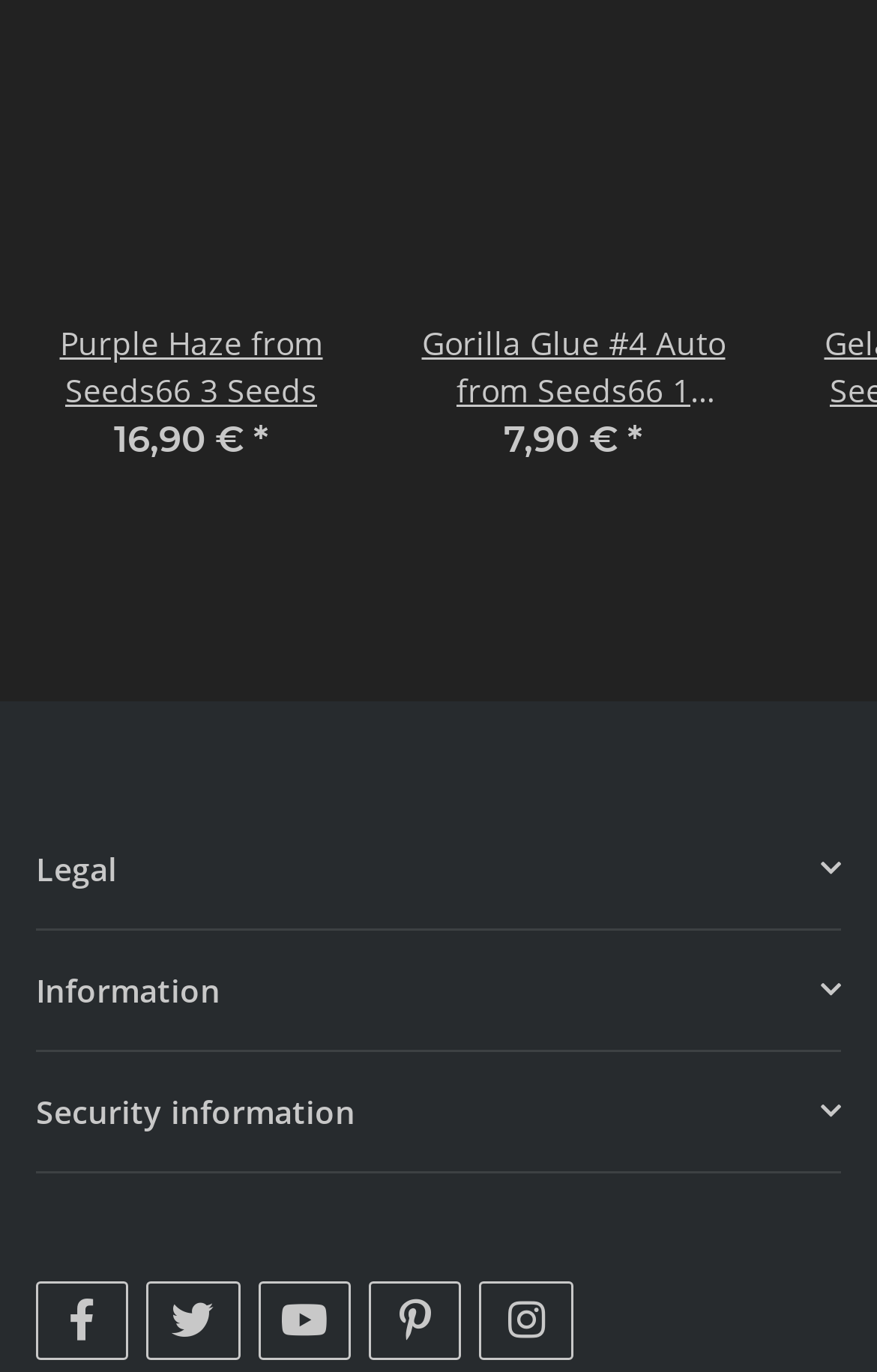Please predict the bounding box coordinates of the element's region where a click is necessary to complete the following instruction: "Expand Legal information". The coordinates should be represented by four float numbers between 0 and 1, i.e., [left, top, right, bottom].

[0.041, 0.616, 0.959, 0.651]